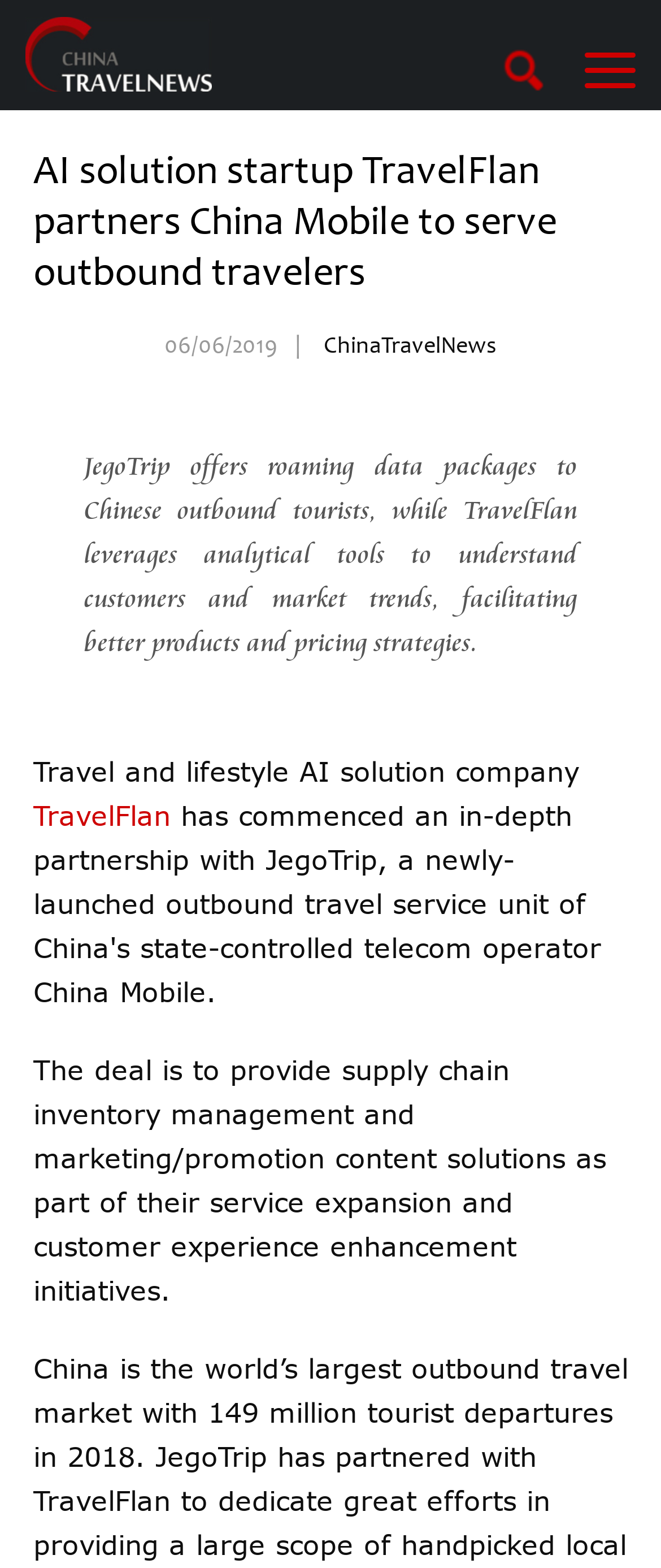Please answer the following question using a single word or phrase: 
What type of company is TravelFlan?

Travel and lifestyle AI solution company